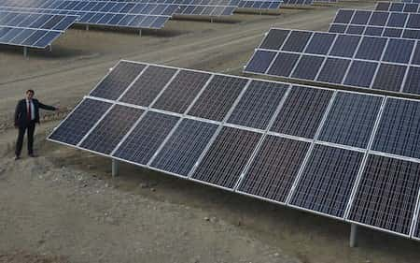Give a comprehensive caption for the image.

The image depicts a man confidently standing next to a row of solar panels in a solar energy farm. The panels, arranged in a grid, showcase the technology harnessing sunlight to generate clean energy. The surrounding landscape appears dry and expansive, highlighting the suitability of solar installations in open areas. The individual gestures towards the panels, possibly discussing their features or benefits, emphasizing the importance of renewable energy sources in today's world. This visual representation aligns with contemporary discussions about sustainable energy solutions and the vital role of solar power in reducing carbon footprints.